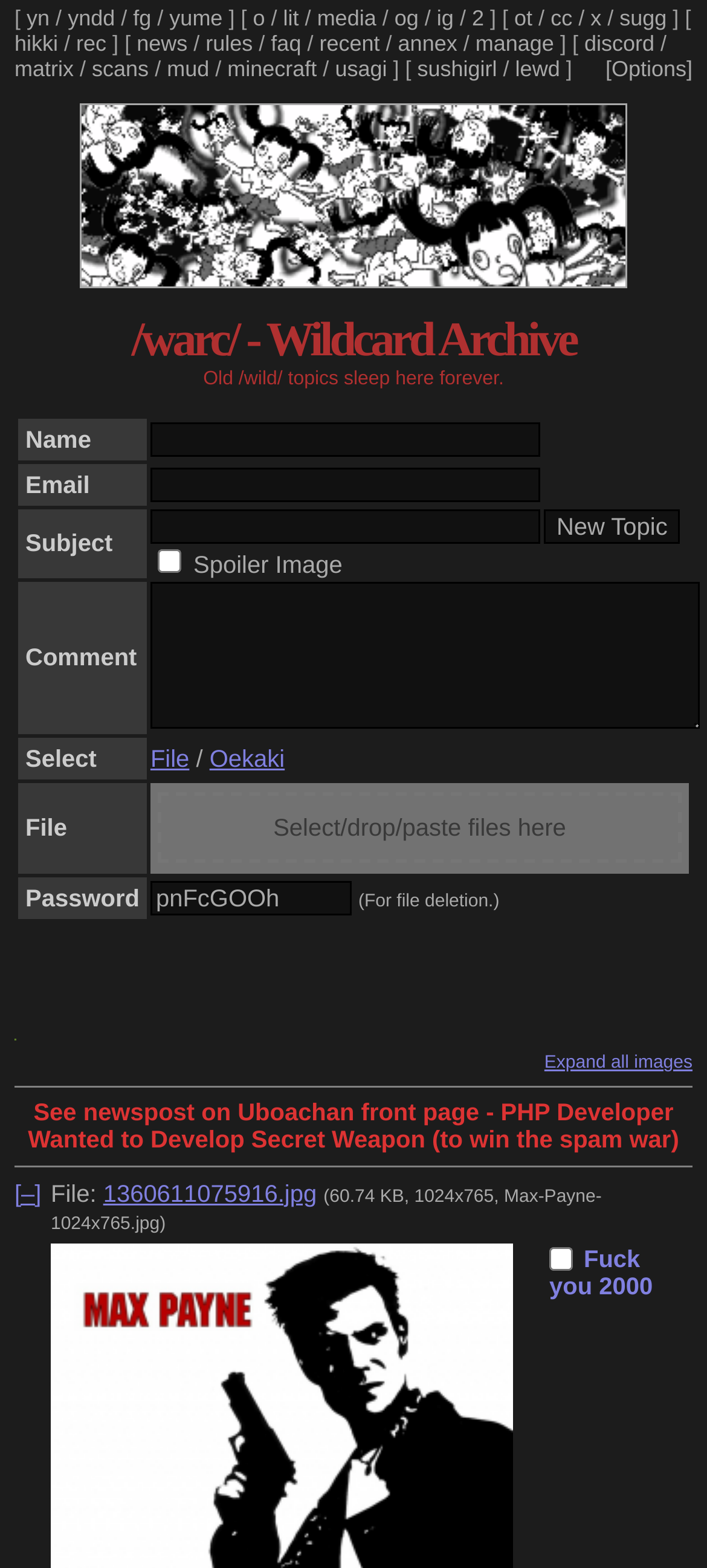Find the bounding box coordinates corresponding to the UI element with the description: "rules". The coordinates should be formatted as [left, top, right, bottom], with values as floats between 0 and 1.

[0.291, 0.02, 0.358, 0.036]